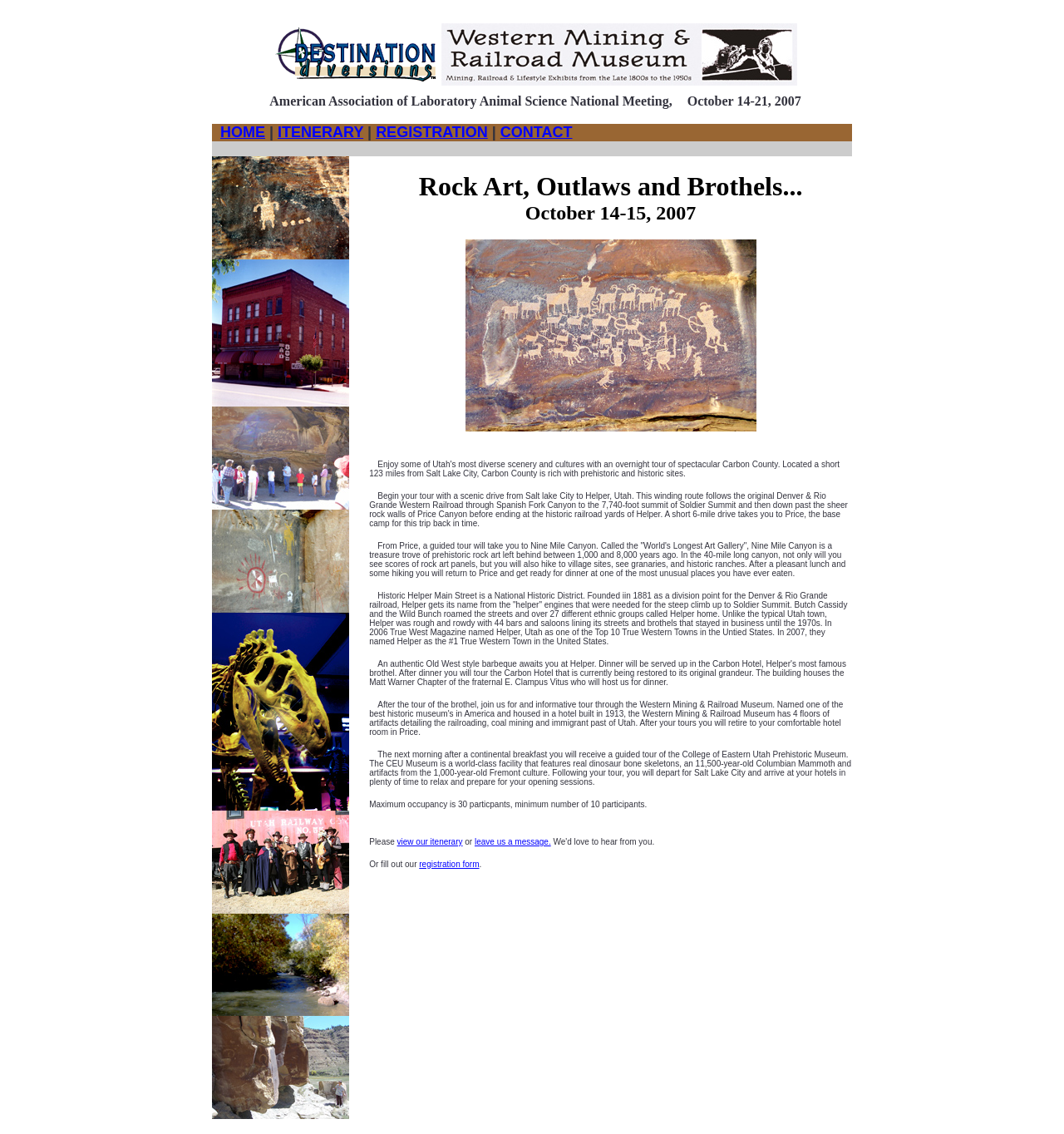Identify the bounding box for the described UI element: "Order Food Online".

None